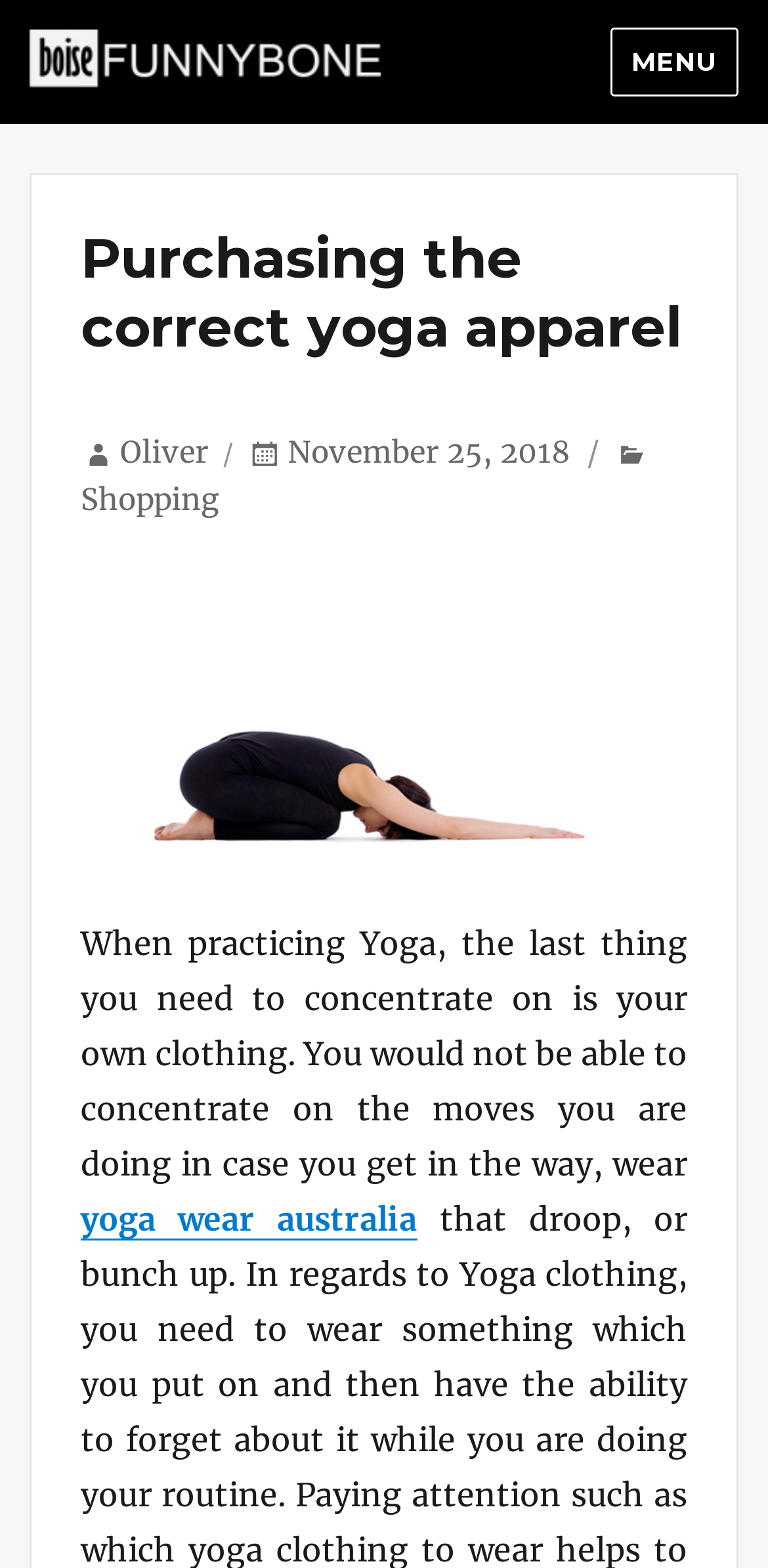Identify the bounding box of the HTML element described as: "Oliver".

[0.156, 0.276, 0.272, 0.3]